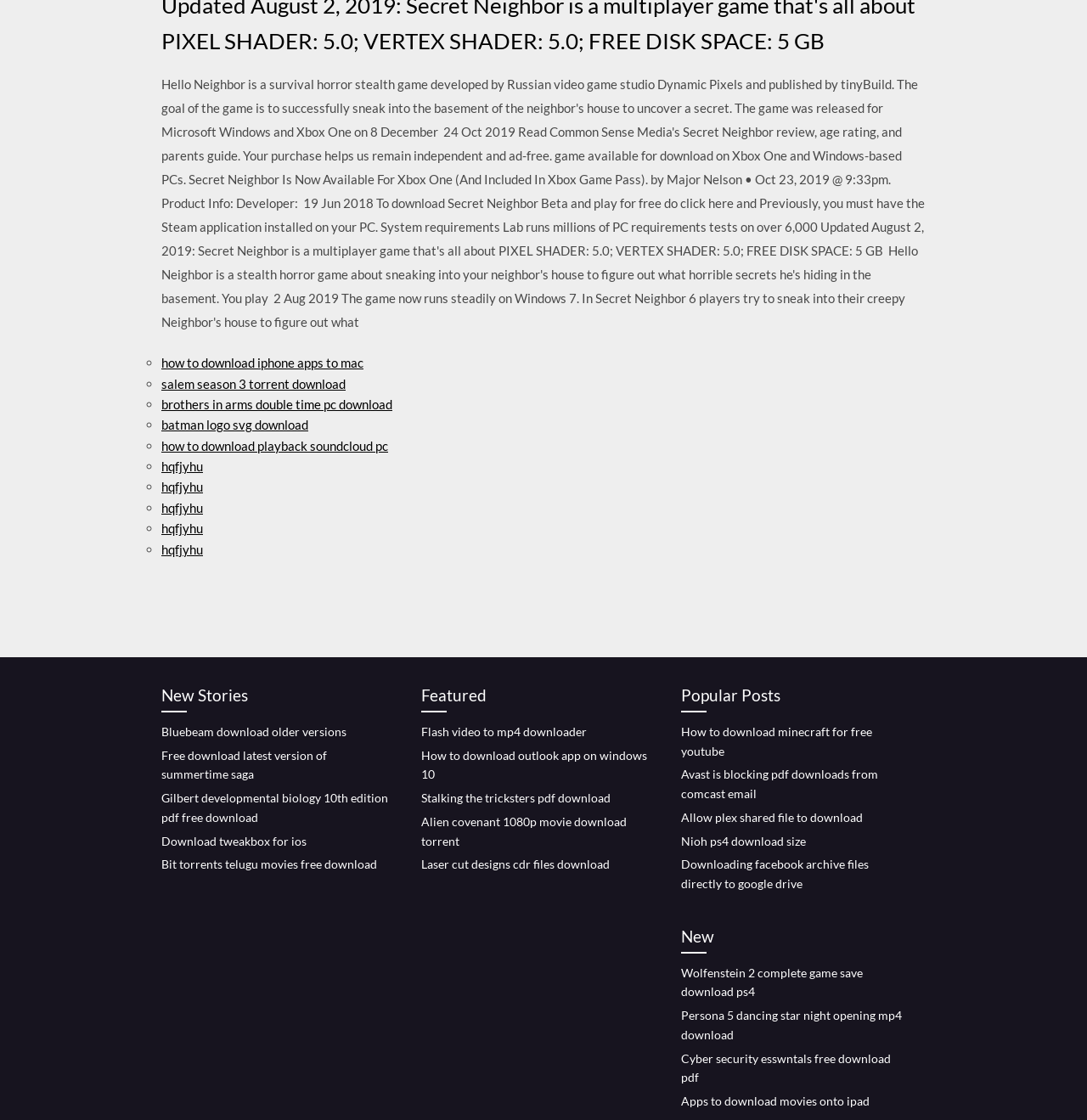Determine the bounding box coordinates of the clickable element to complete this instruction: "download Bluebeam older versions". Provide the coordinates in the format of four float numbers between 0 and 1, [left, top, right, bottom].

[0.148, 0.647, 0.319, 0.659]